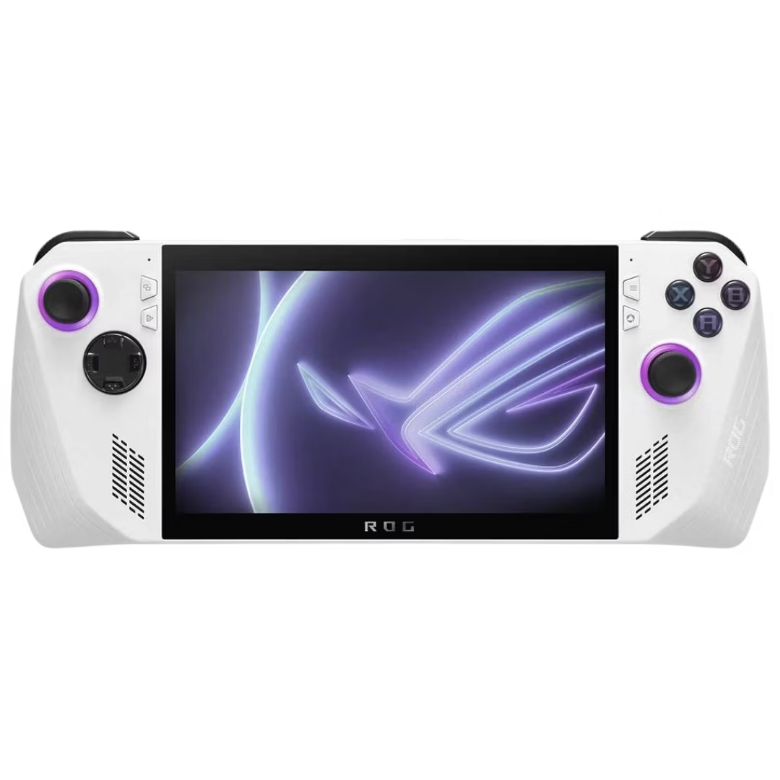Use a single word or phrase to answer the question: 
How many joysticks are on the device?

One